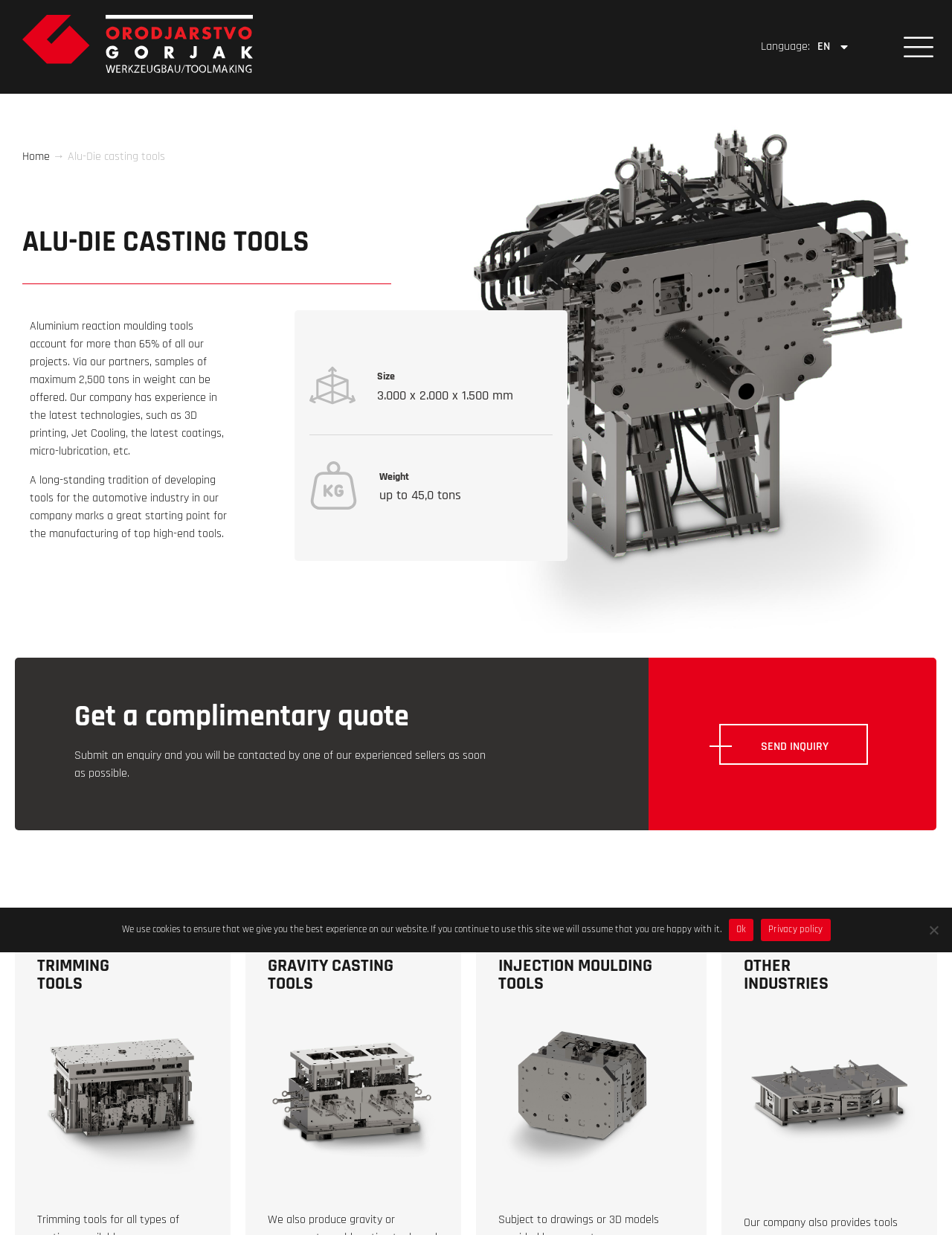What is the maximum weight of samples offered?
Using the details from the image, give an elaborate explanation to answer the question.

In the static text section, I found a description mentioning that 'samples of maximum 2,500 tons in weight can be offered' through the company's partners. This indicates that the company can provide samples of up to 2,500 tons in weight.